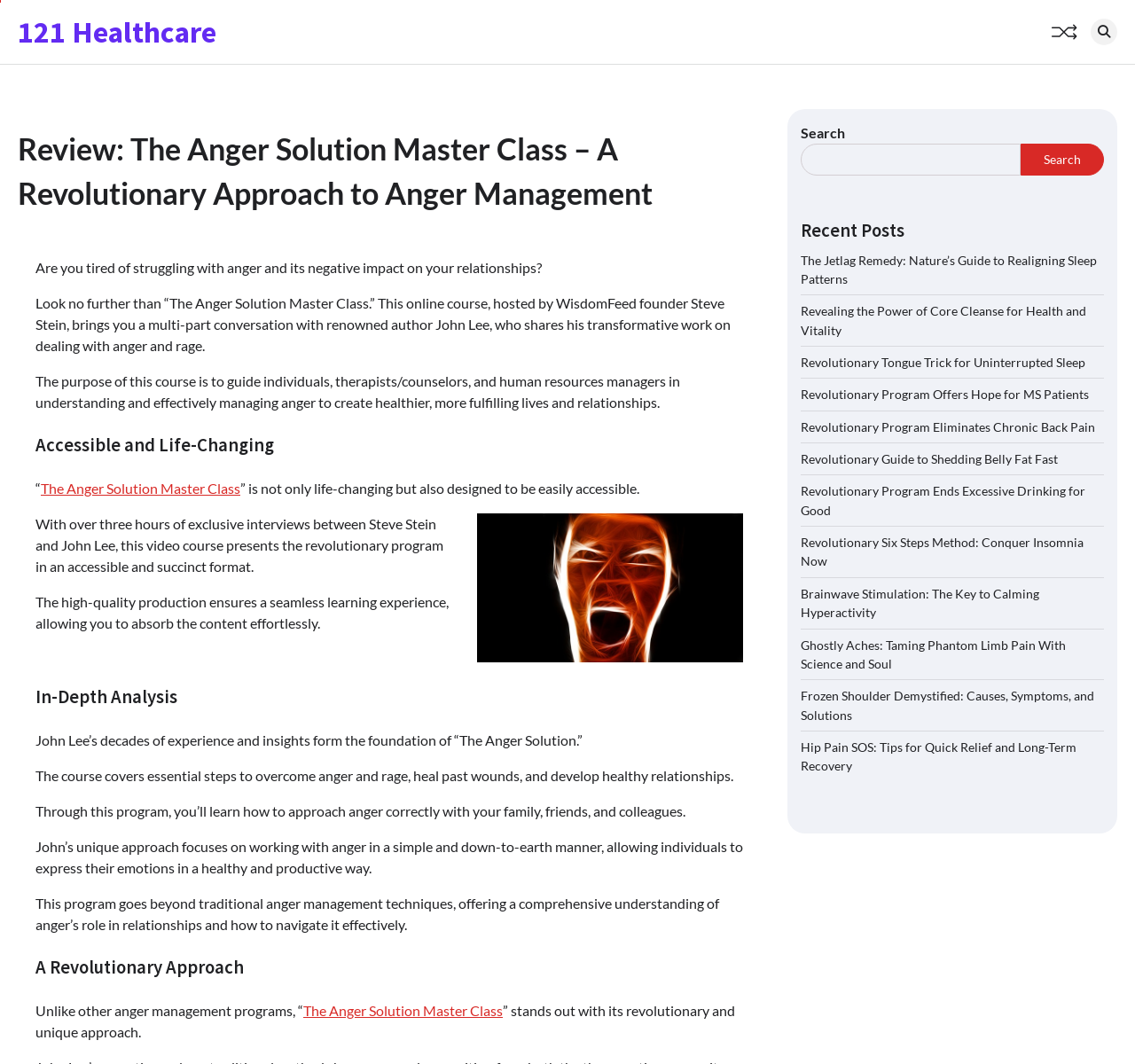Identify and generate the primary title of the webpage.

Review: The Anger Solution Master Class – A Revolutionary Approach to Anger Management